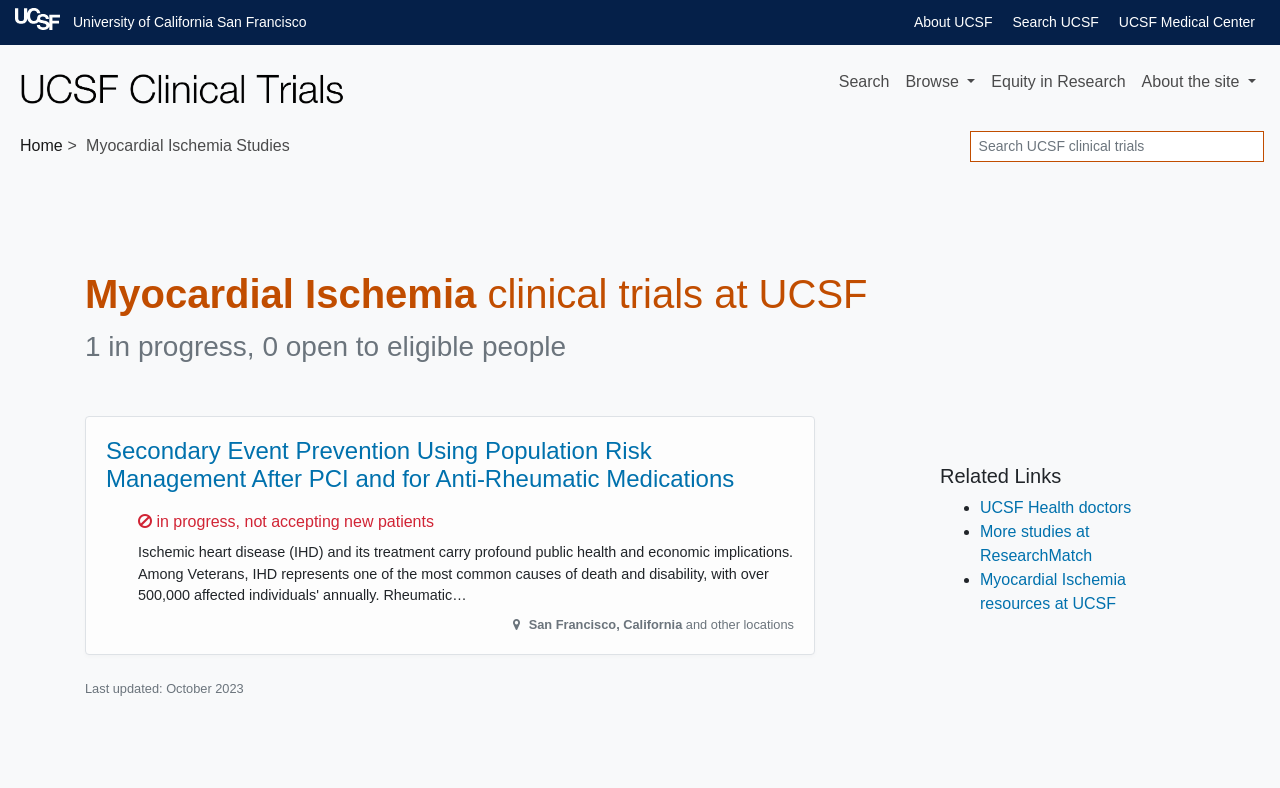Explain in detail what is displayed on the webpage.

The webpage is about Myocardial Ischemia clinical trials at UCSF (University of California San Francisco) in the San Francisco Bay Area. At the top, there are several links to other UCSF websites, including the university's main page, medical center, search function, and about page. Below these links, there is a prominent link to UCSF Clinical Trials, accompanied by an image.

On the left side, there is a navigation menu with links to Home, Equity in Research, and About the site. On the right side, there is a search bar with a button to search for trials. Above the search bar, there are links to Browse and Search.

The main content of the page is divided into sections. The first section has a heading that reads "Myocardial Ischemia clinical trials at UCSF" and a subheading that indicates there is one trial in progress, but not open to eligible people. Below this, there is a list of trials, with the first one being "Secondary Event Prevention Using Population Risk Management After PCI and for Anti-Rheumatic Medications". This trial is not accepting new patients and is located in San Francisco, California, and other locations.

Further down the page, there is a section with related links, including links to UCSF Health doctors, More studies at ResearchMatch, and Myocardial Ischemia resources at UCSF. At the bottom of the page, there is a note indicating when the page was last updated, which is October 2023.